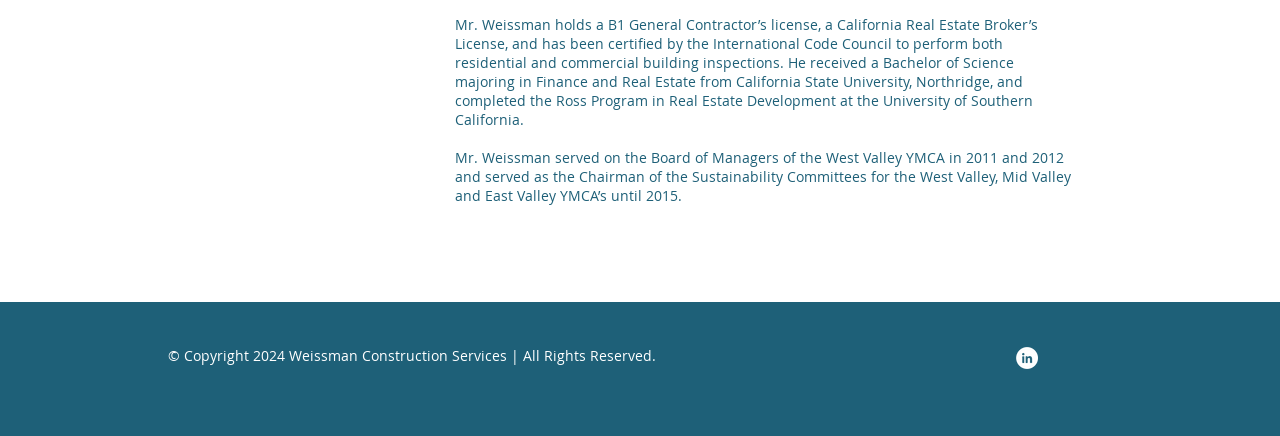What is the year of the copyright?
Using the image as a reference, answer with just one word or a short phrase.

2024